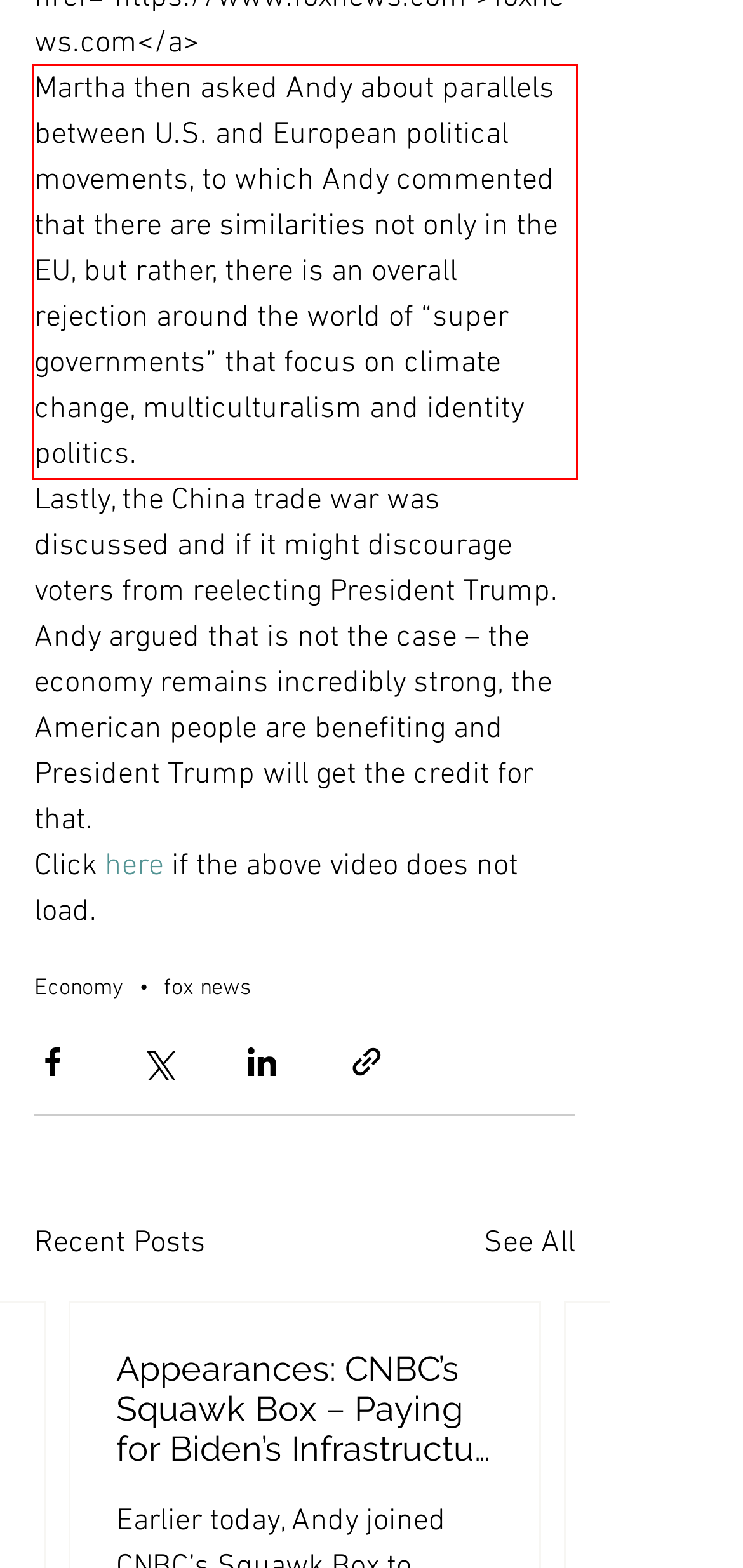Using the provided webpage screenshot, identify and read the text within the red rectangle bounding box.

Martha then asked Andy about parallels between U.S. and European political movements, to which Andy commented that there are similarities not only in the EU, but rather, there is an overall rejection around the world of “super governments” that focus on climate change, multiculturalism and identity politics.